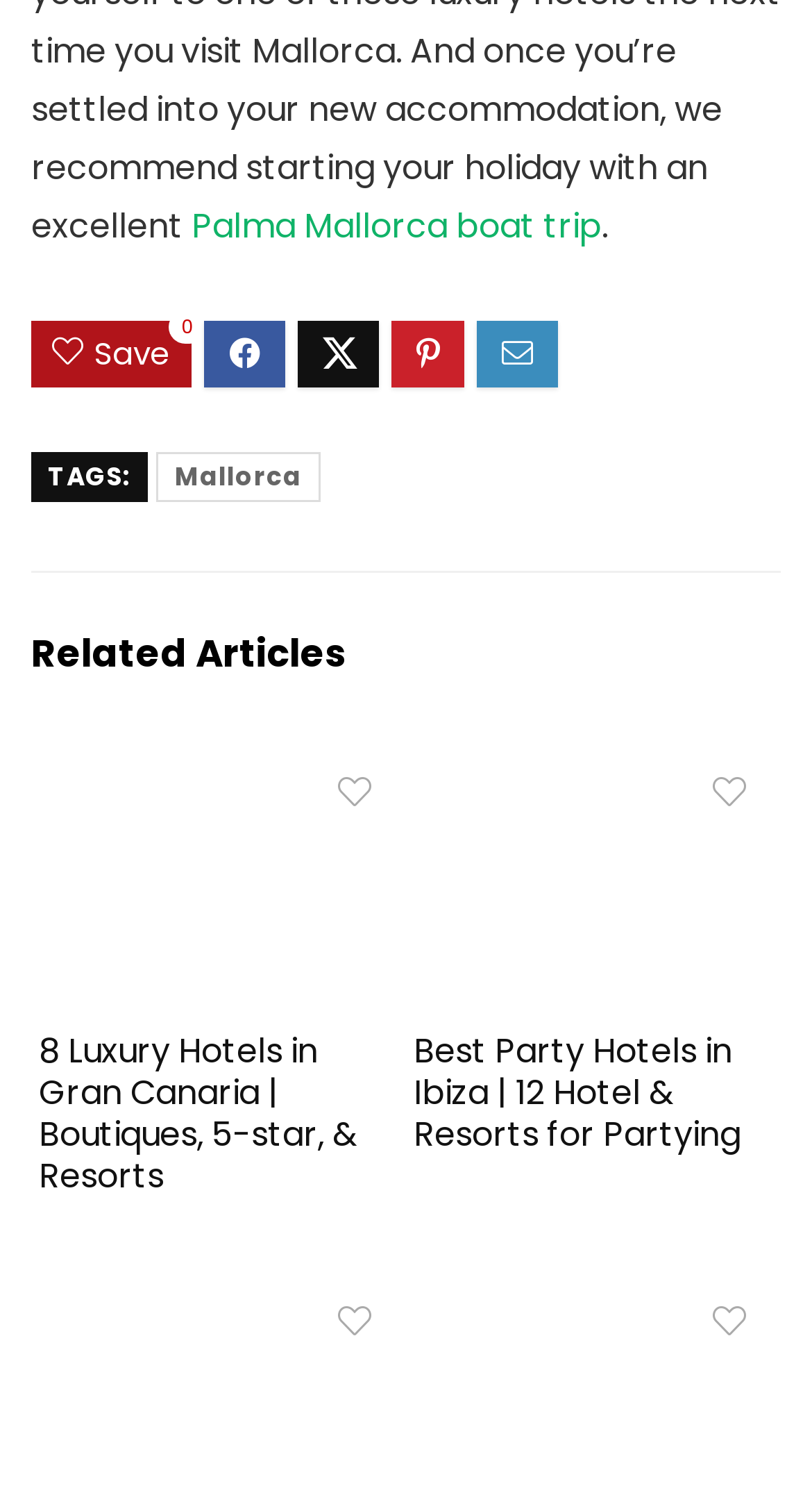Please find the bounding box coordinates of the element's region to be clicked to carry out this instruction: "Read the article about 8 Luxury Hotels in Gran Canaria".

[0.048, 0.695, 0.491, 0.807]